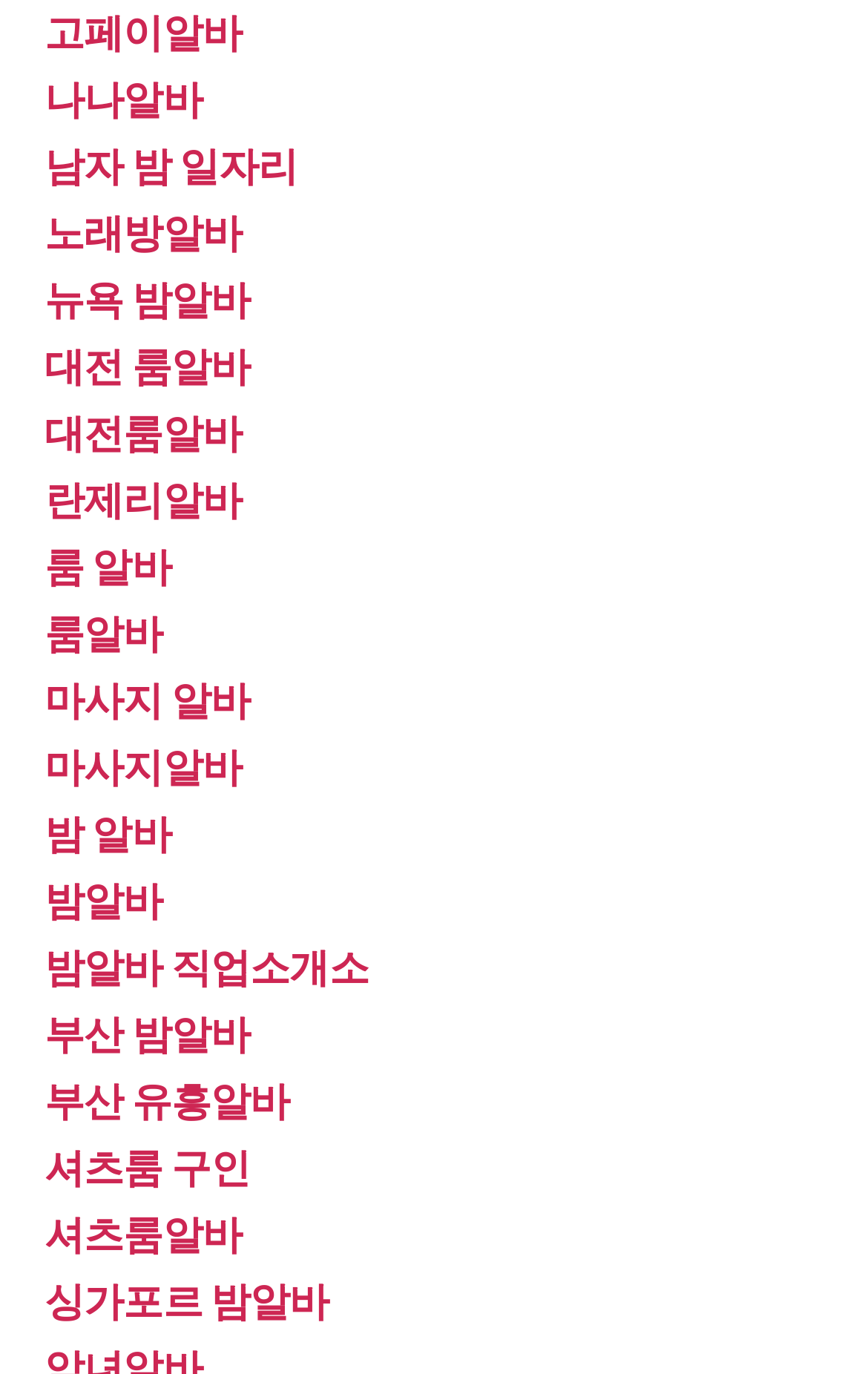Is there a link with the text '밤알바 직업소개소'? From the image, respond with a single word or brief phrase.

Yes